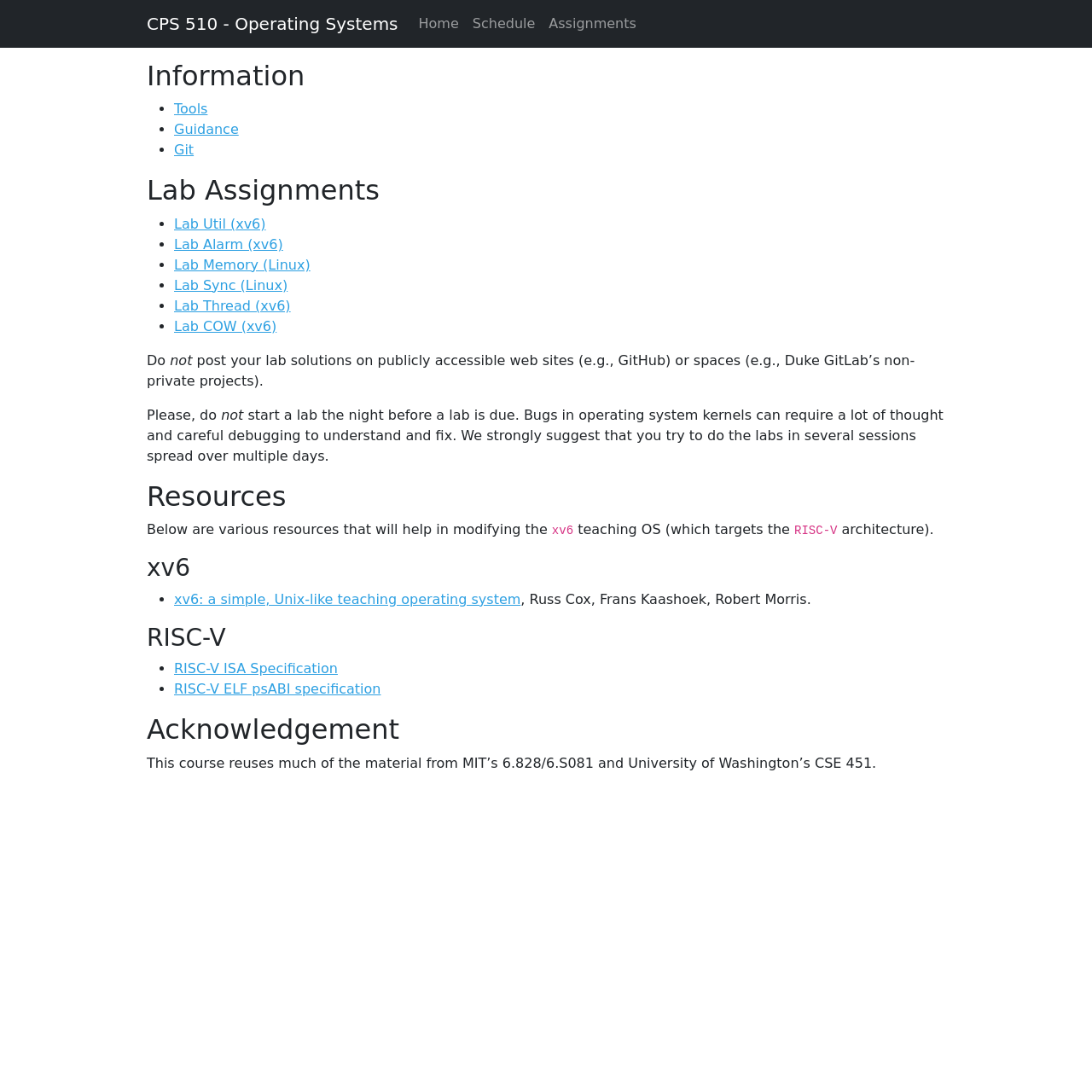What is the name of the teaching operating system?
Answer with a single word or short phrase according to what you see in the image.

xv6